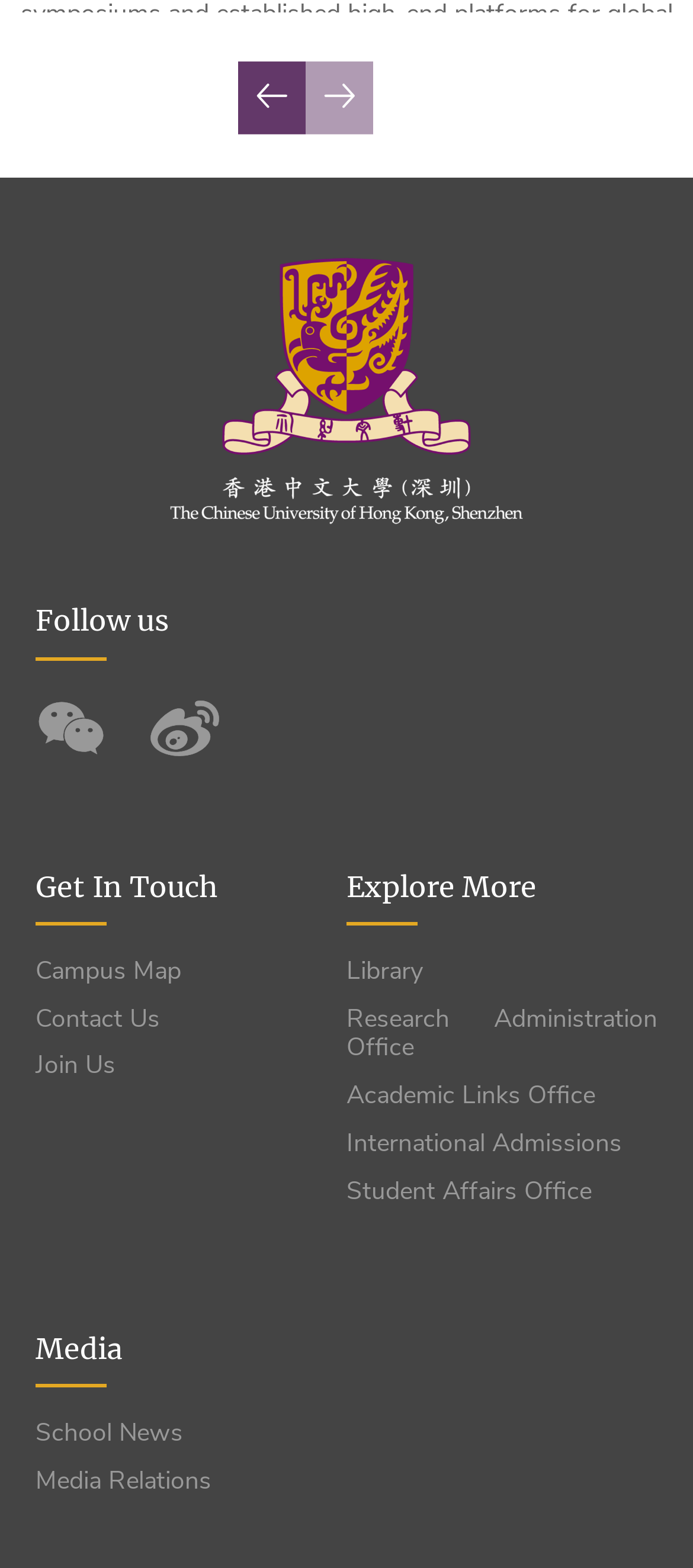Please find and report the bounding box coordinates of the element to click in order to perform the following action: "Get in touch with the university". The coordinates should be expressed as four float numbers between 0 and 1, in the format [left, top, right, bottom].

[0.051, 0.554, 0.315, 0.576]